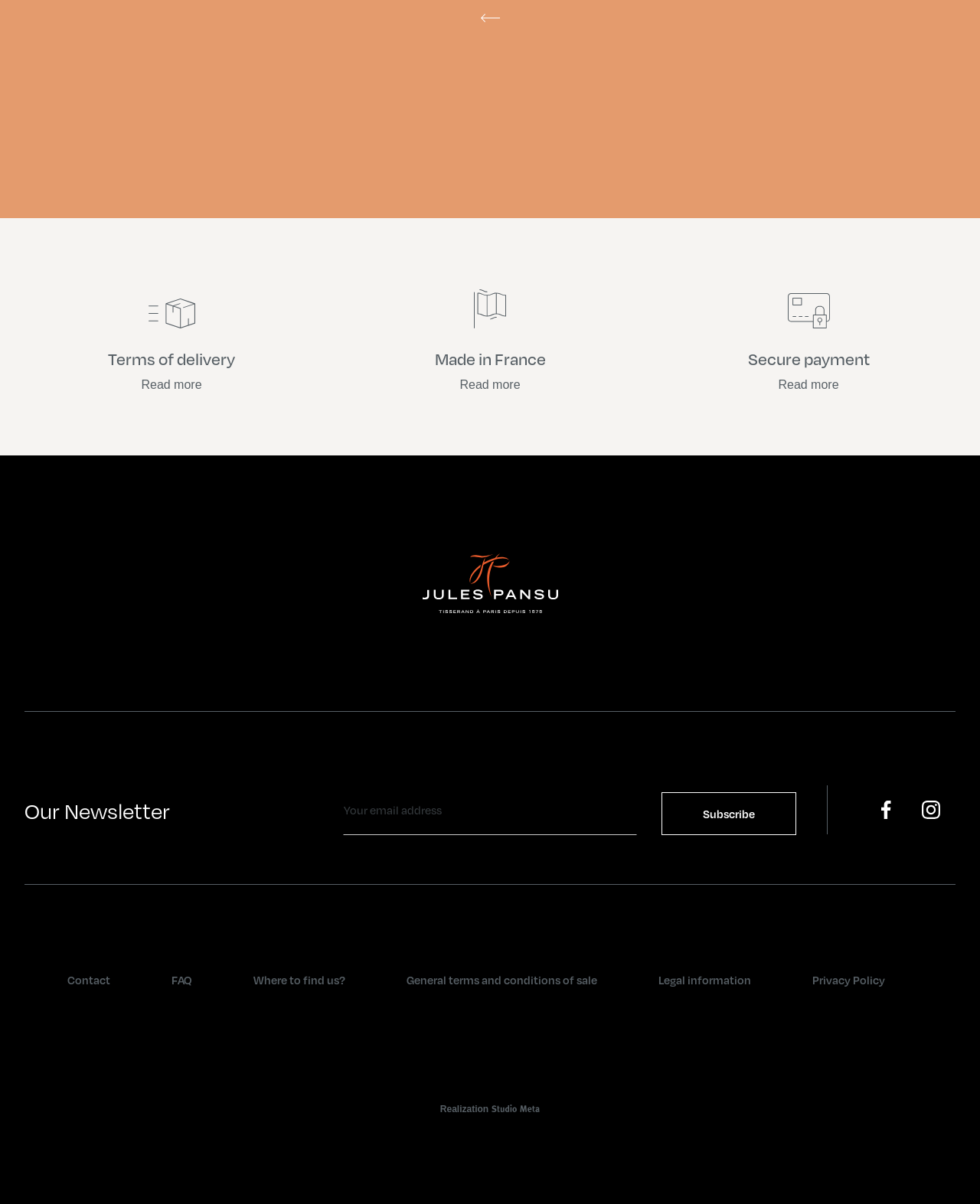Please answer the following question using a single word or phrase: 
What is the position of the 'Terms of delivery' link?

Top-left